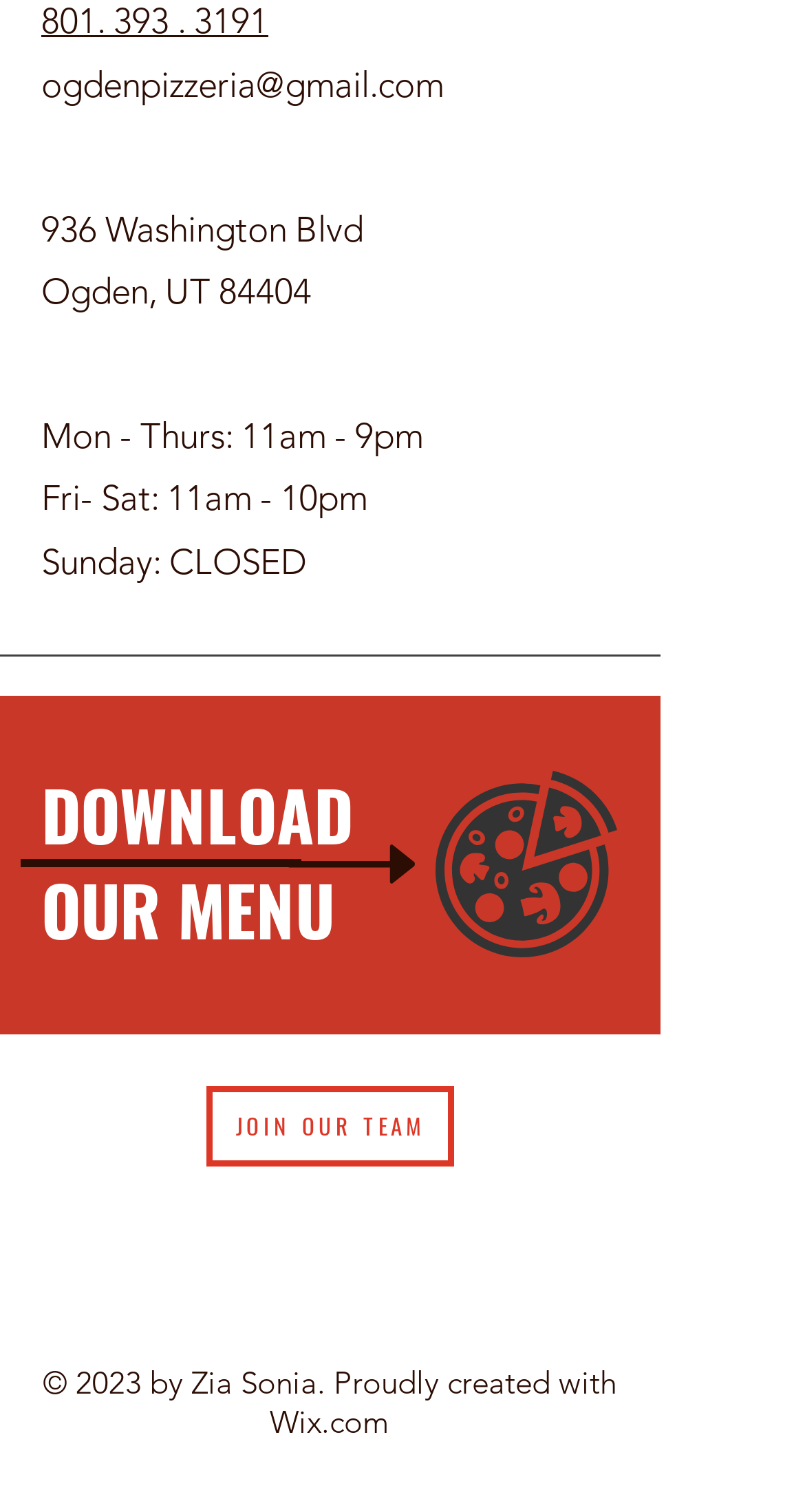What are the hours of operation on Fridays?
Answer the question with a detailed and thorough explanation.

I found the hours of operation by looking at the StaticText element with the text 'Fri- Sat: 11am - 10pm' which indicates that on Fridays, the pizzeria is open from 11am to 10pm.